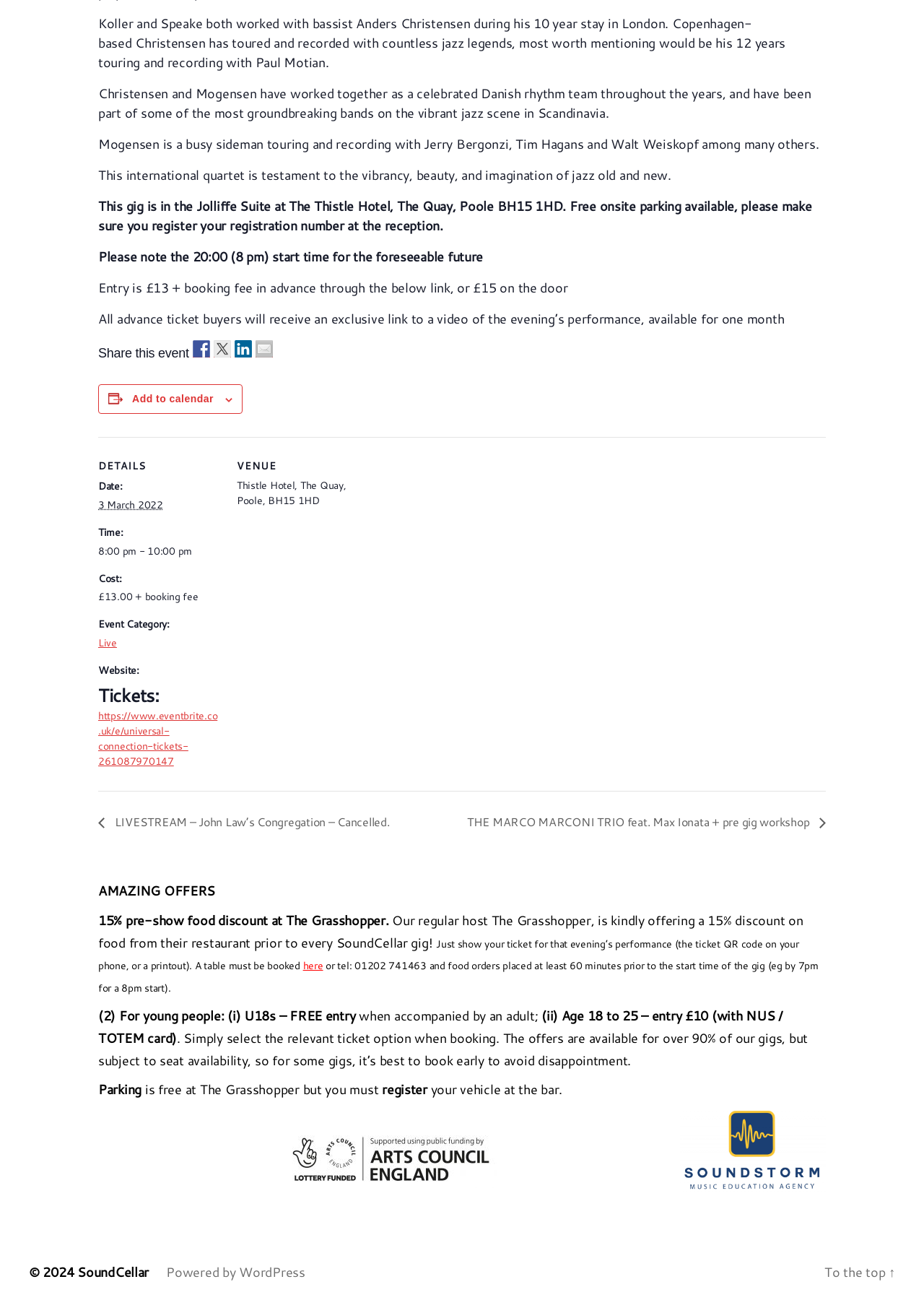Pinpoint the bounding box coordinates of the clickable area needed to execute the instruction: "Share this event". The coordinates should be specified as four float numbers between 0 and 1, i.e., [left, top, right, bottom].

[0.106, 0.264, 0.208, 0.275]